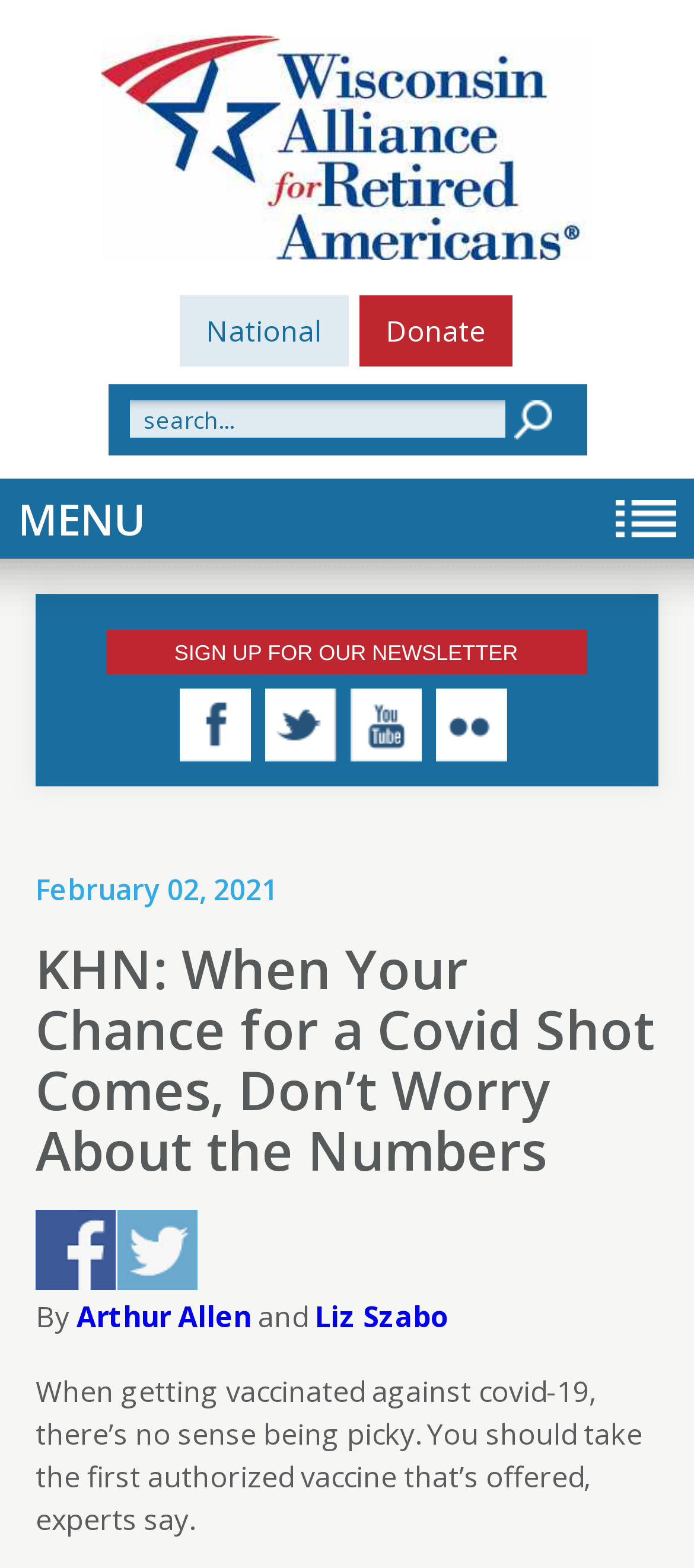What is the organization behind the website?
Based on the visual content, answer with a single word or a brief phrase.

KHN